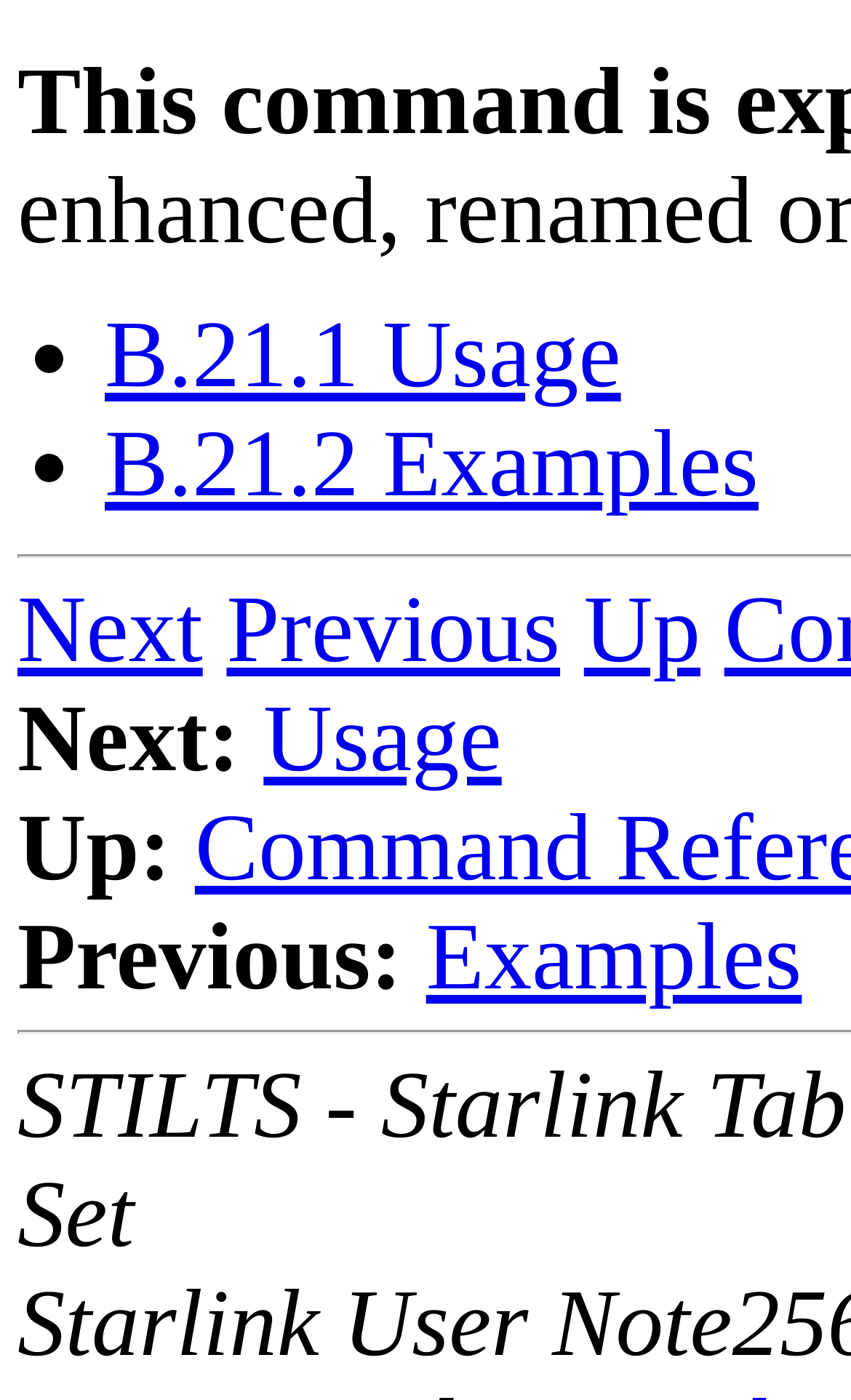How many navigation links are there?
Based on the screenshot, answer the question with a single word or phrase.

3